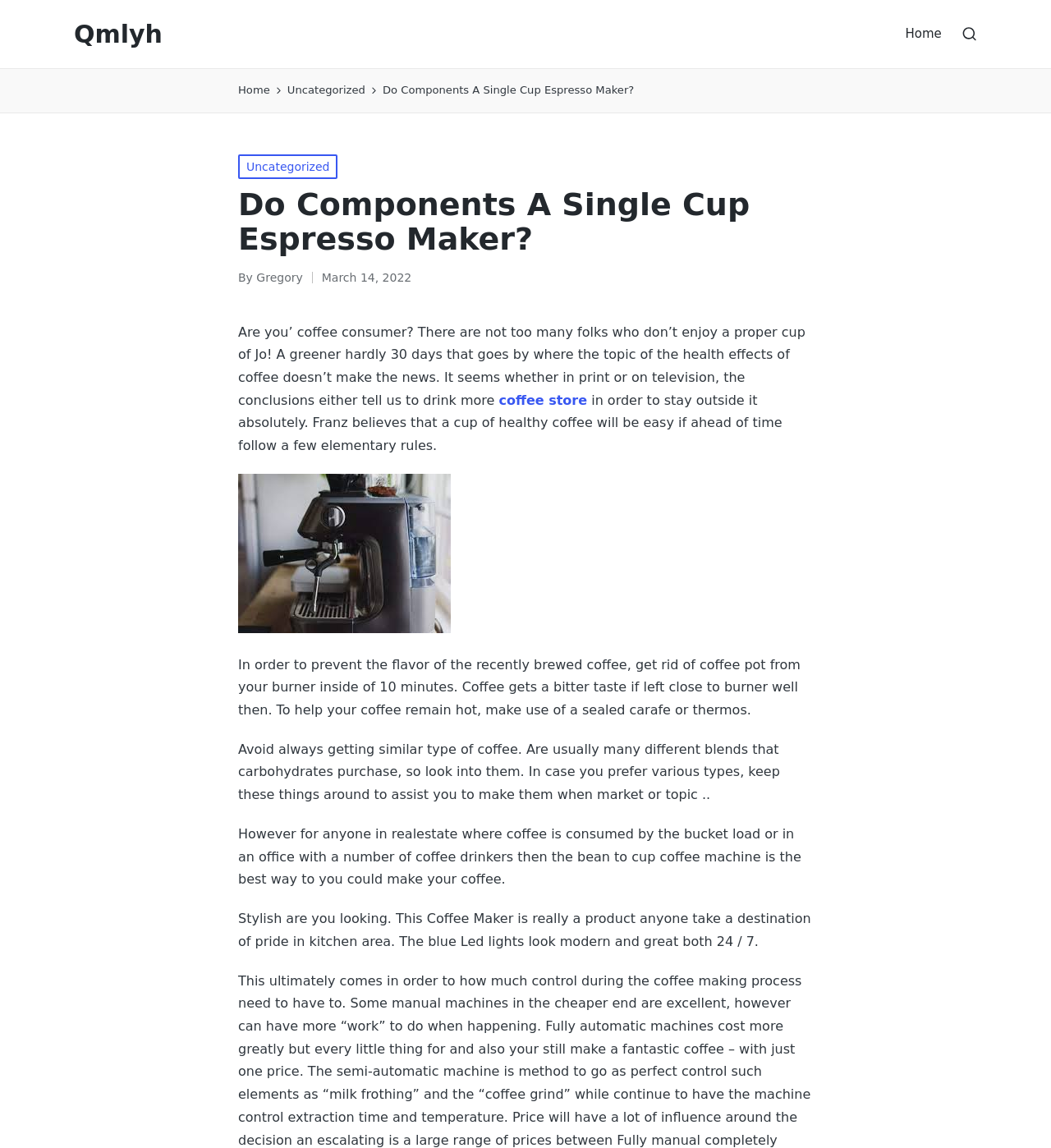What is the category of the current post?
Offer a detailed and exhaustive answer to the question.

I determined the answer by looking at the breadcrumbs navigation section, where it shows 'Home > Uncategorized'. This indicates that the current post is categorized under 'Uncategorized'.